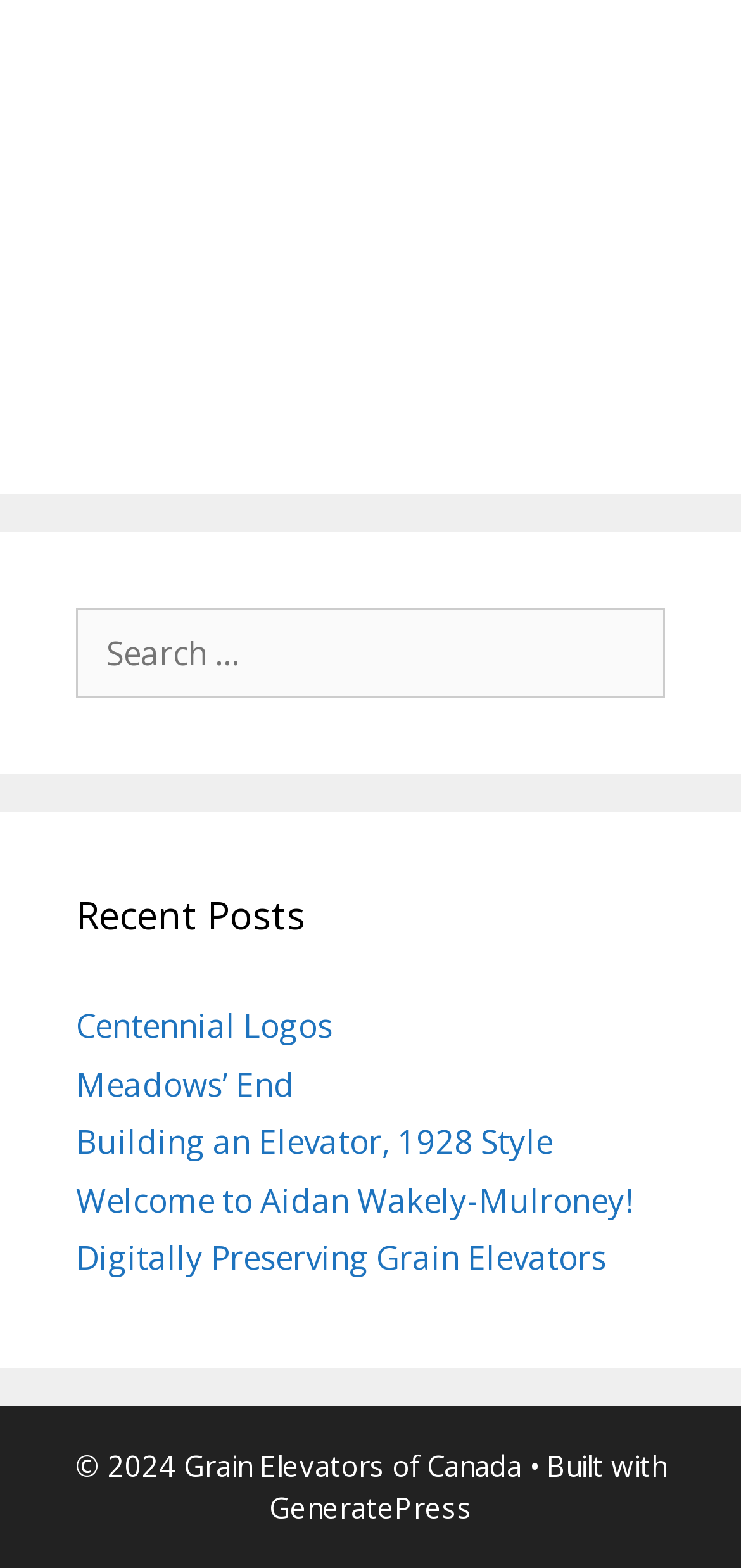Determine the bounding box coordinates for the UI element described. Format the coordinates as (top-left x, top-left y, bottom-right x, bottom-right y) and ensure all values are between 0 and 1. Element description: Meadows’ End

[0.103, 0.677, 0.397, 0.705]